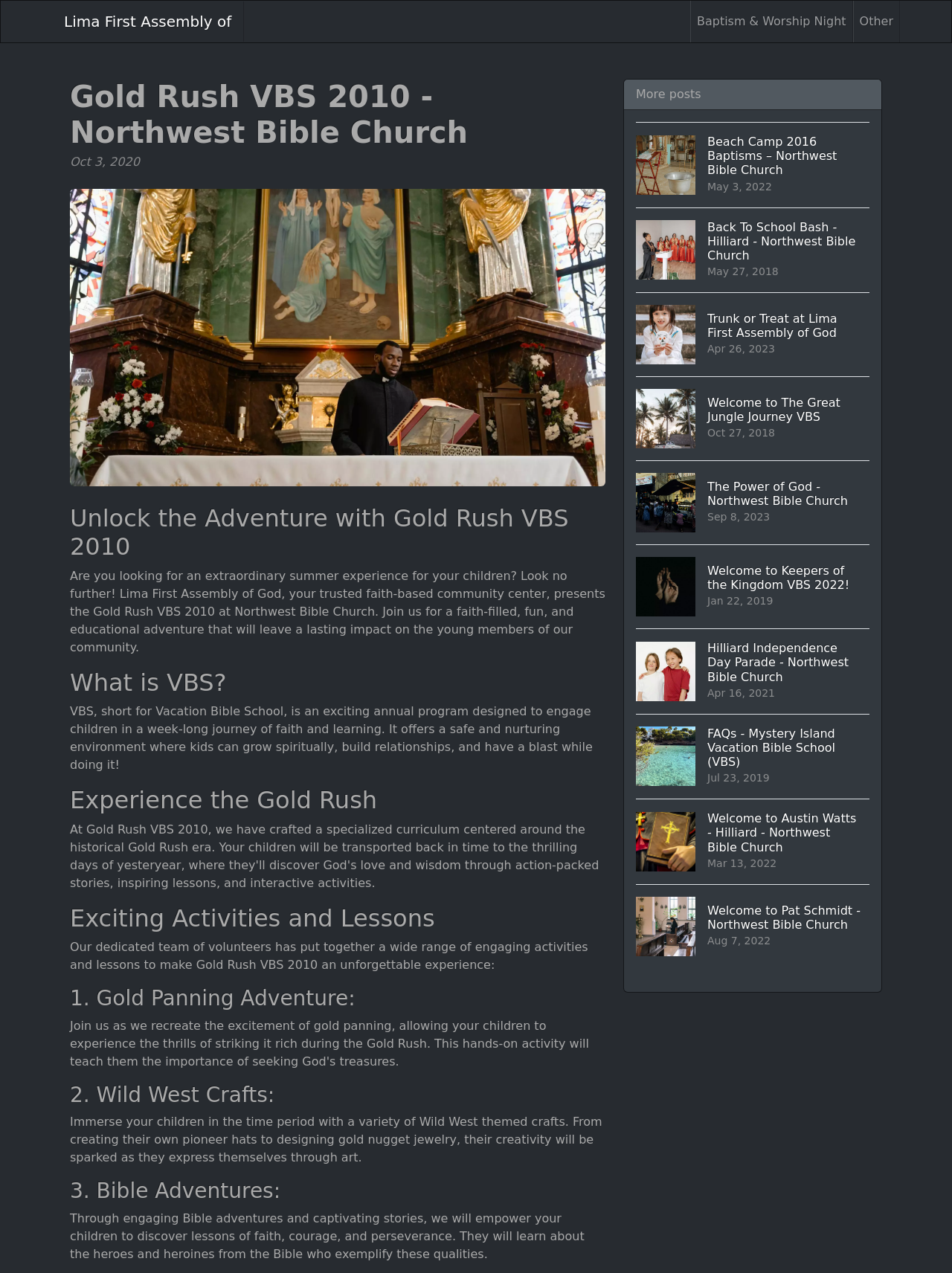Please find and report the bounding box coordinates of the element to click in order to perform the following action: "Click the Logo link". The coordinates should be expressed as four float numbers between 0 and 1, in the format [left, top, right, bottom].

None